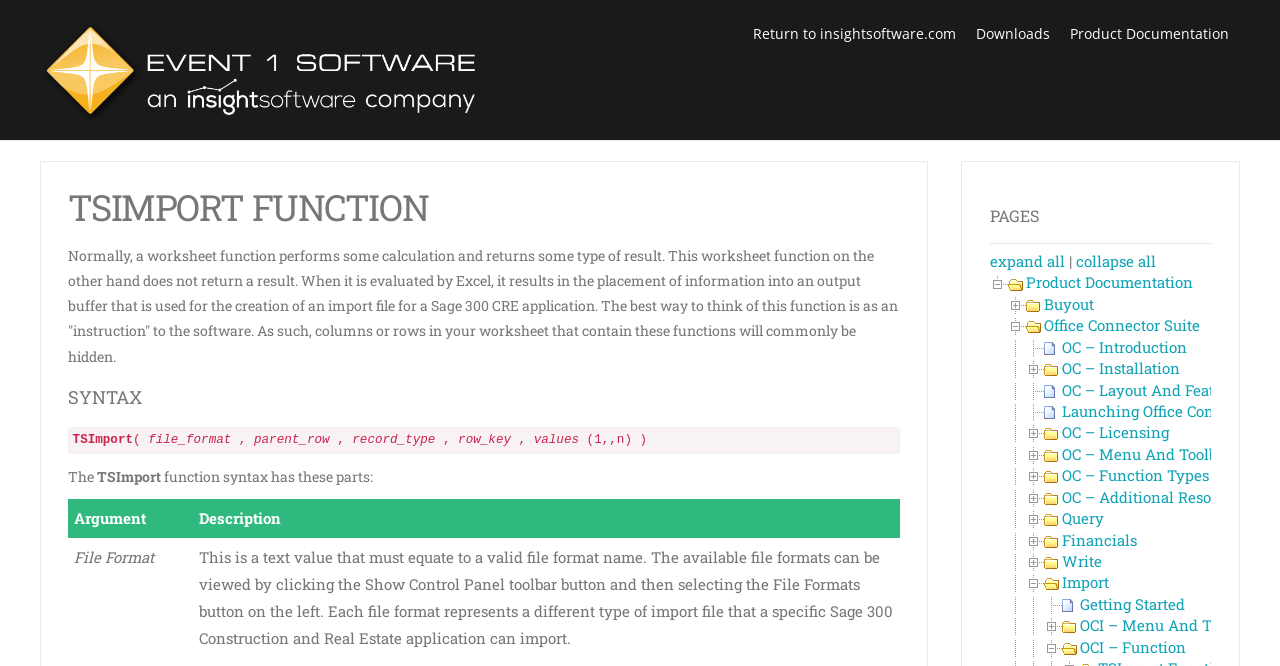Using the element description ContactCONTACT MARYMOUNT, predict the bounding box coordinates for the UI element. Provide the coordinates in (top-left x, top-left y, bottom-right x, bottom-right y) format with values ranging from 0 to 1.

None